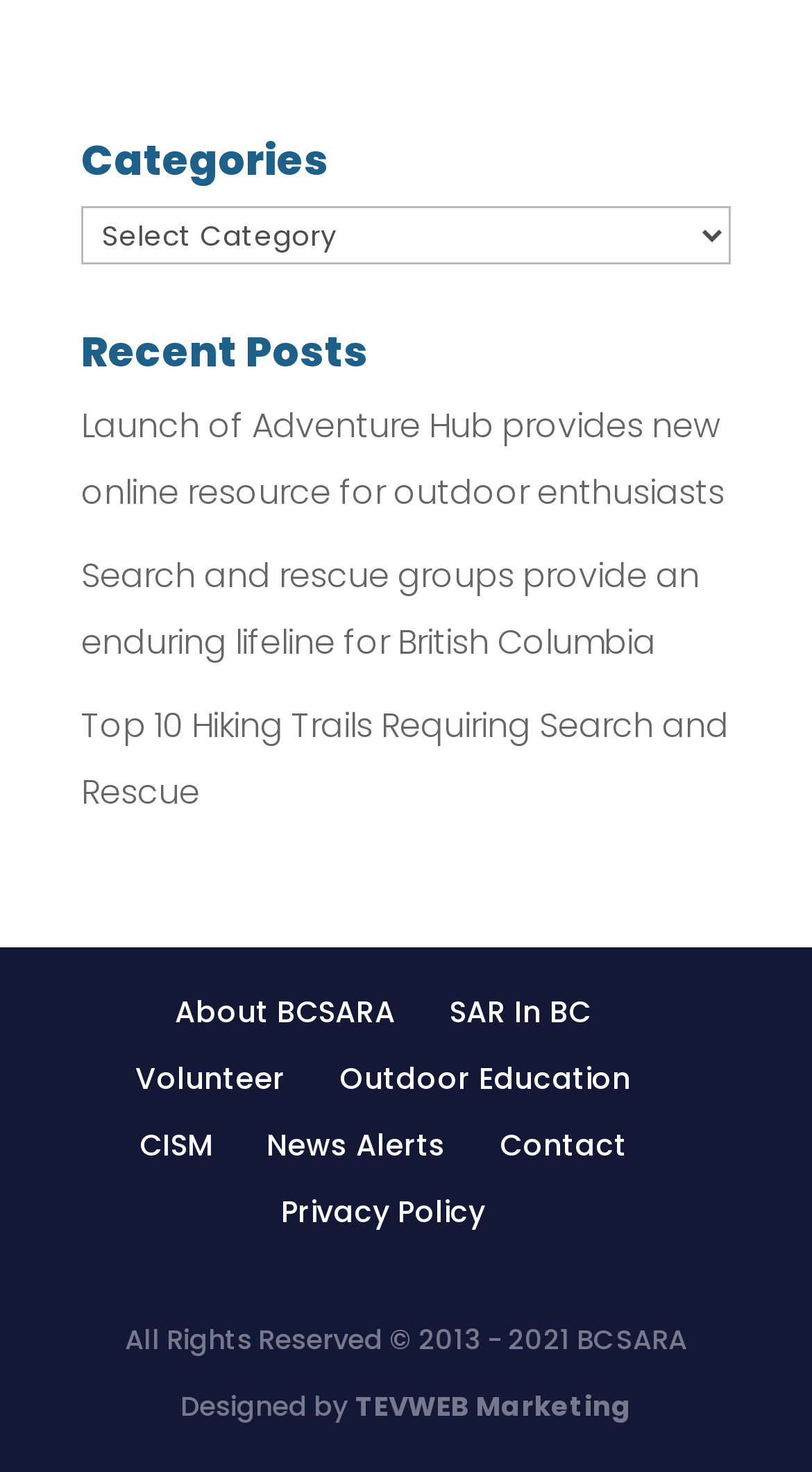Answer the question below in one word or phrase:
What is the last item in the Recent Posts section?

Top 10 Hiking Trails Requiring Search and Rescue